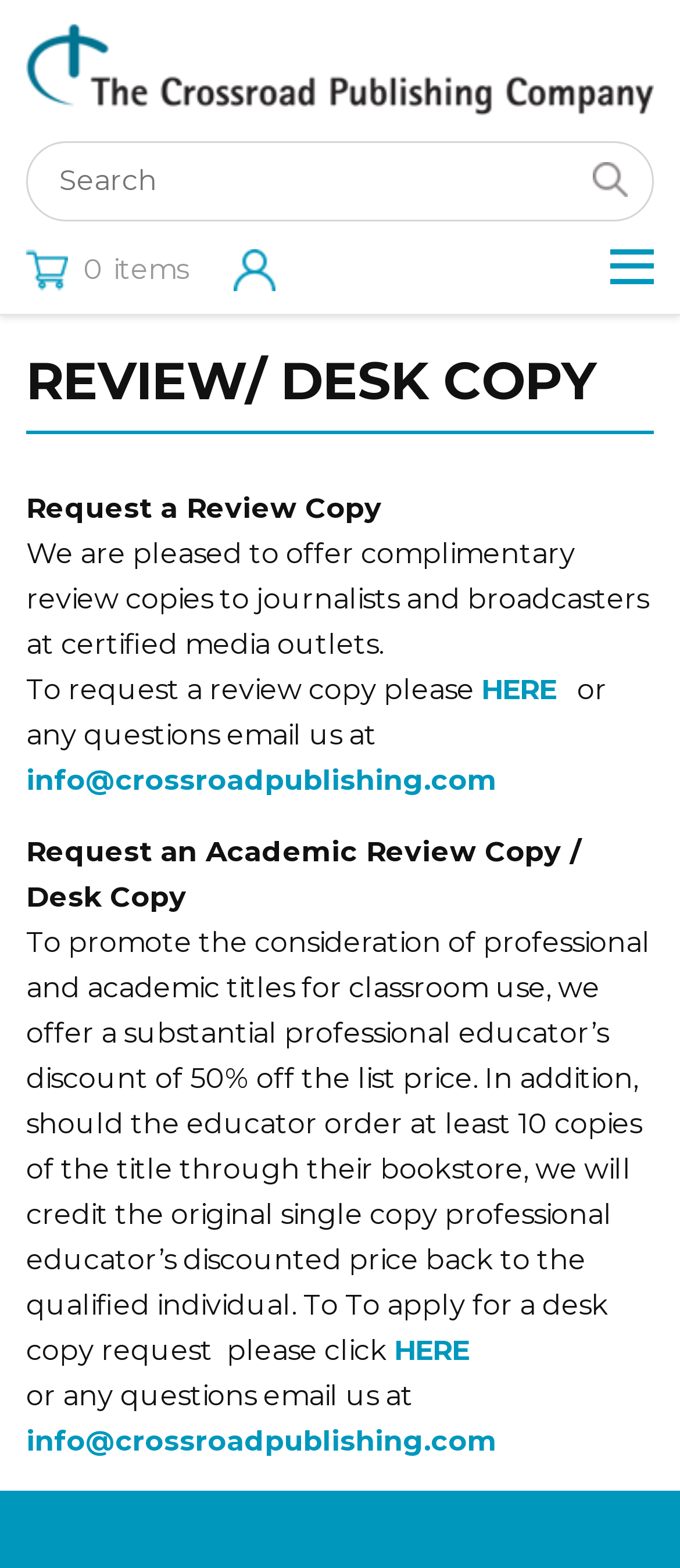What is the purpose of this webpage?
Using the visual information, reply with a single word or short phrase.

Request review copies